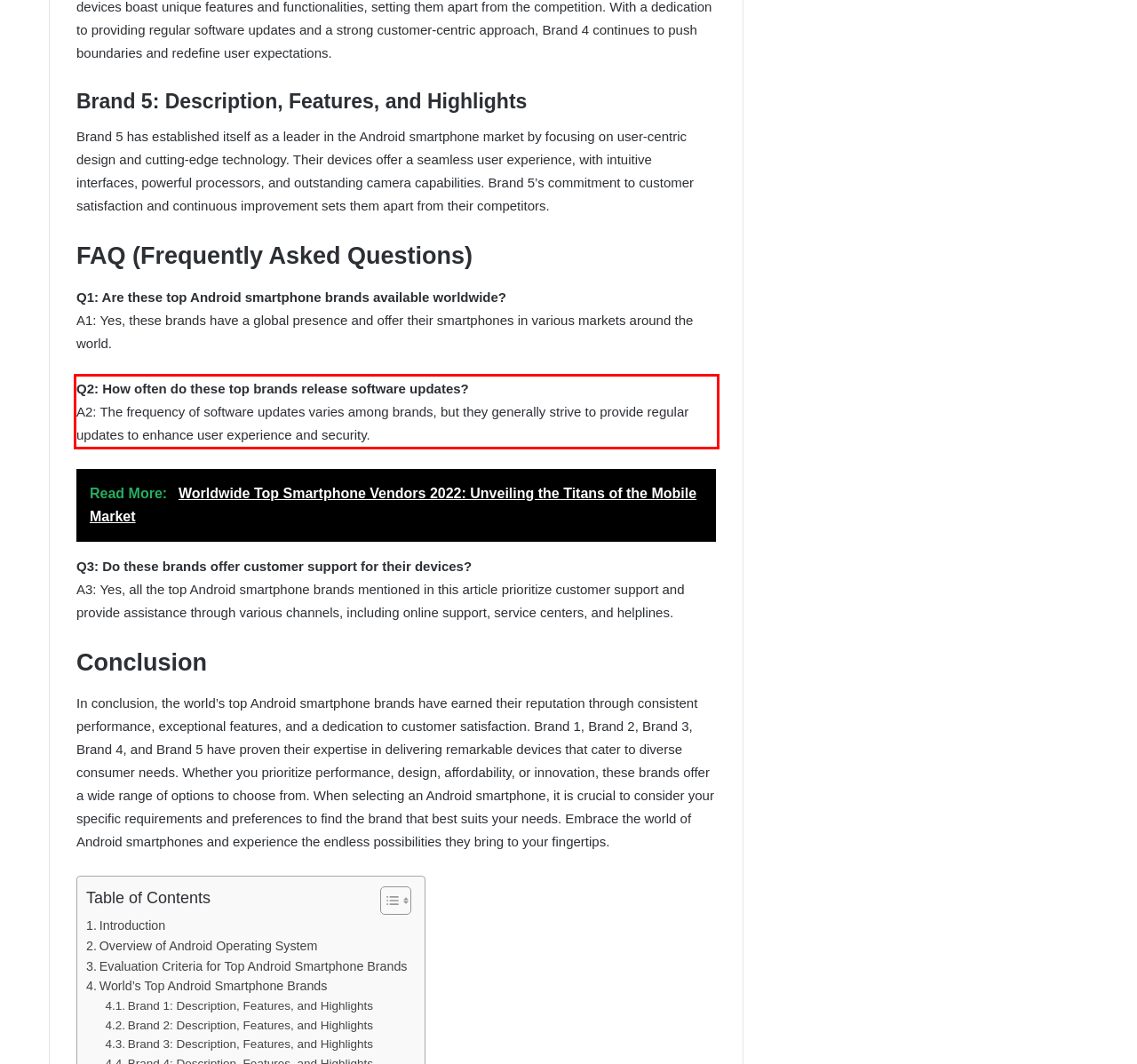Look at the webpage screenshot and recognize the text inside the red bounding box.

Q2: How often do these top brands release software updates? A2: The frequency of software updates varies among brands, but they generally strive to provide regular updates to enhance user experience and security.